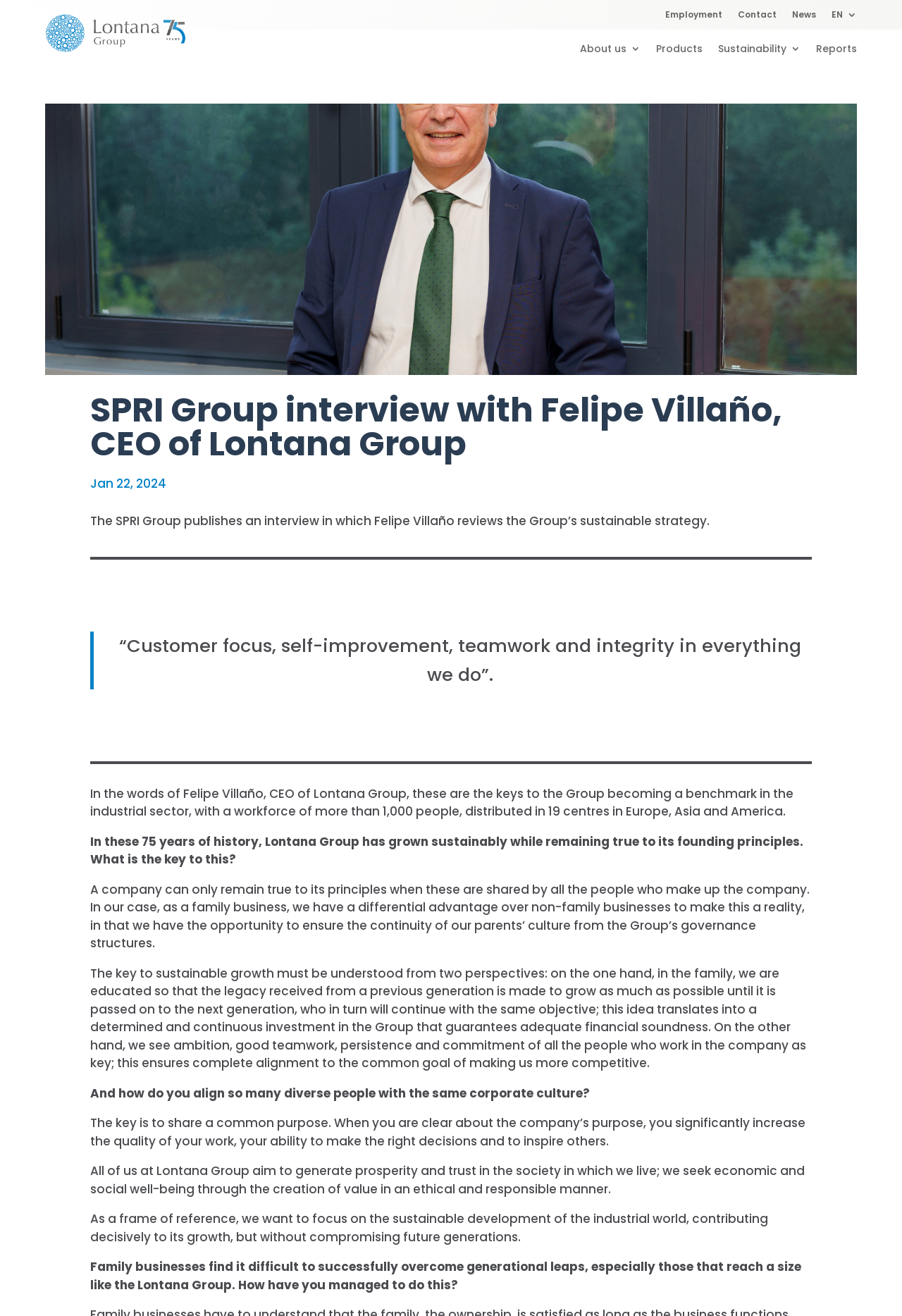Using the provided element description, identify the bounding box coordinates as (top-left x, top-left y, bottom-right x, bottom-right y). Ensure all values are between 0 and 1. Description: Sustainability

[0.796, 0.033, 0.887, 0.045]